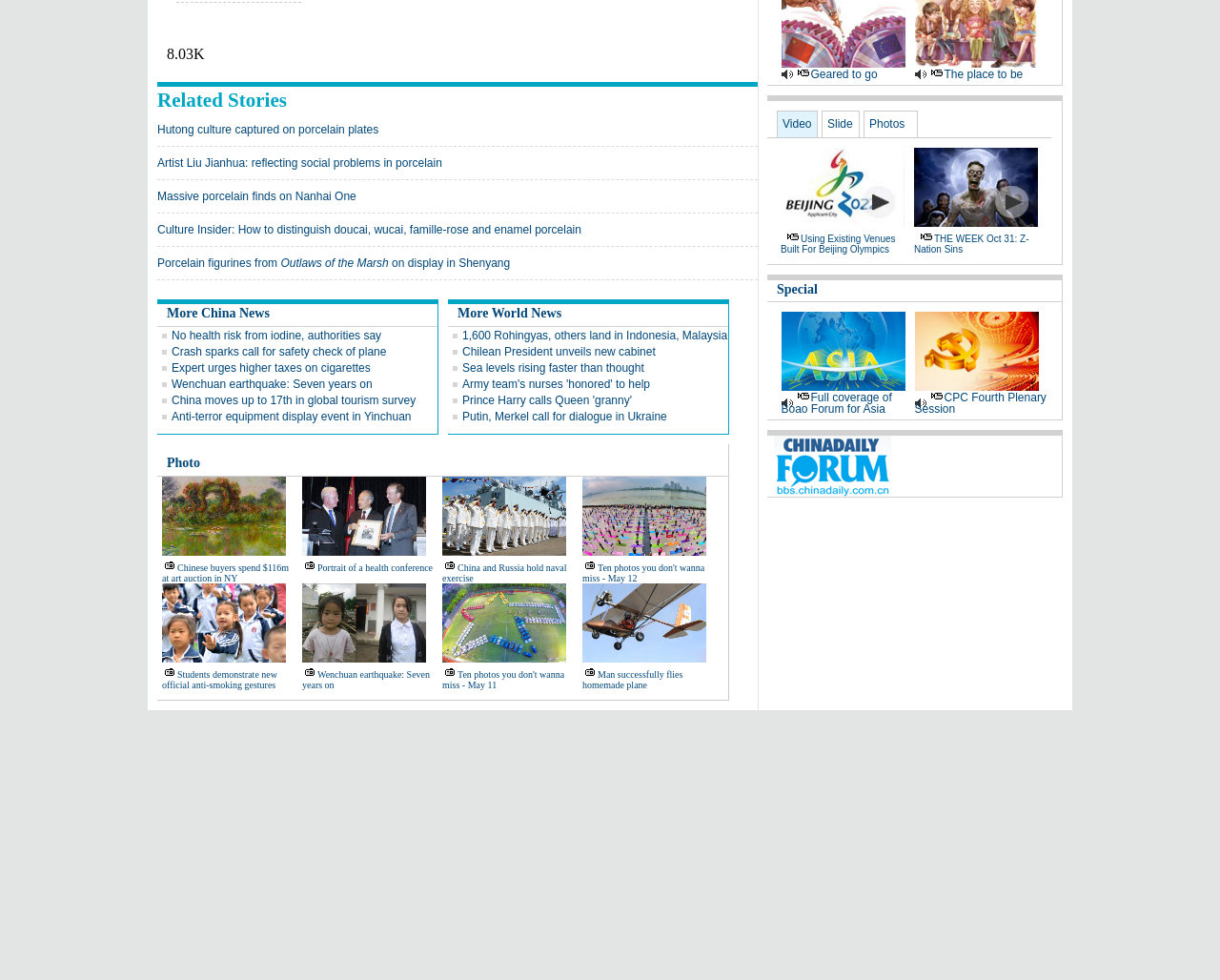Locate the bounding box coordinates of the clickable part needed for the task: "Click on 'Related Stories'".

[0.129, 0.09, 0.235, 0.114]